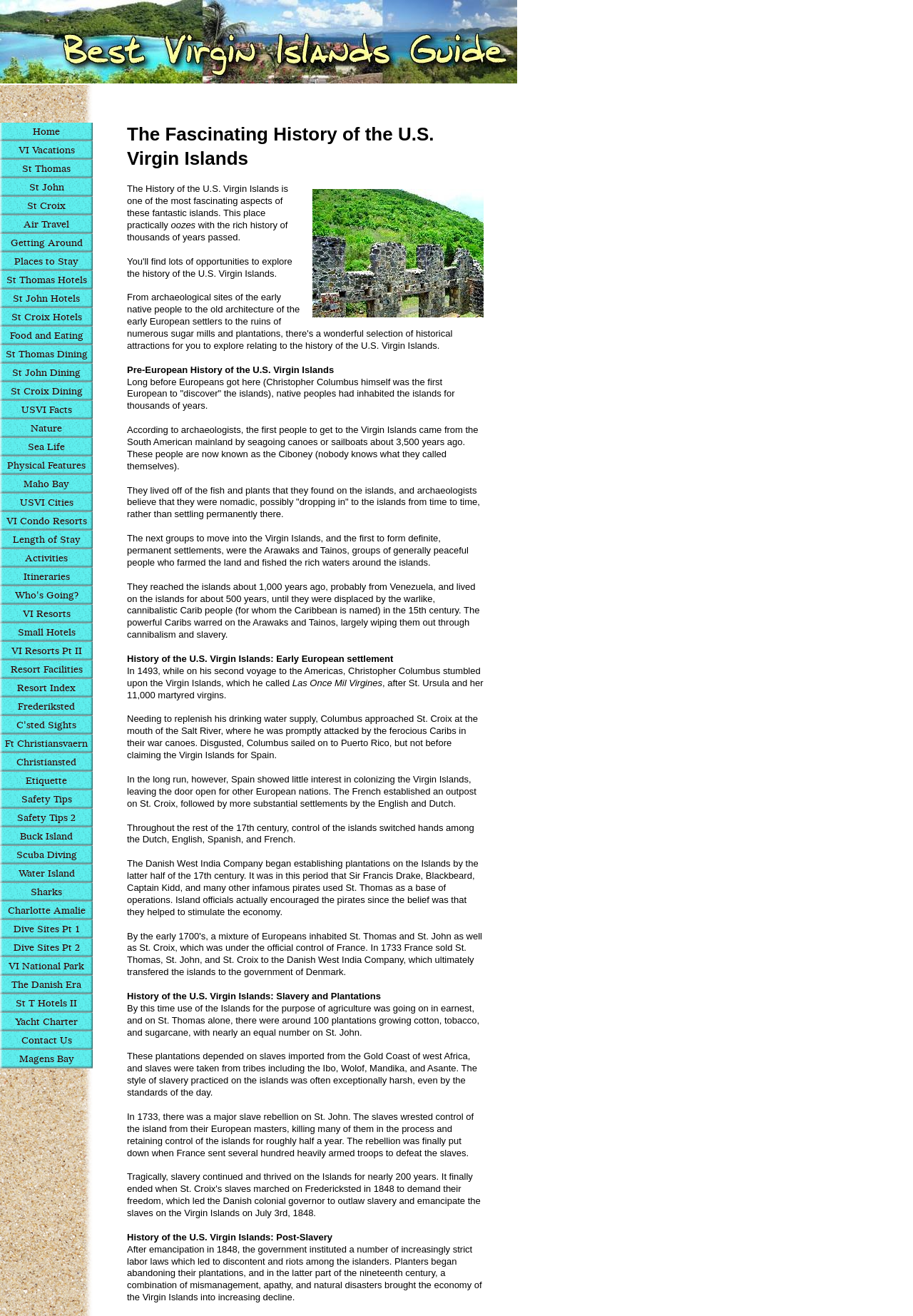Predict the bounding box coordinates of the UI element that matches this description: "Sharks". The coordinates should be in the format [left, top, right, bottom] with each value between 0 and 1.

[0.0, 0.671, 0.102, 0.685]